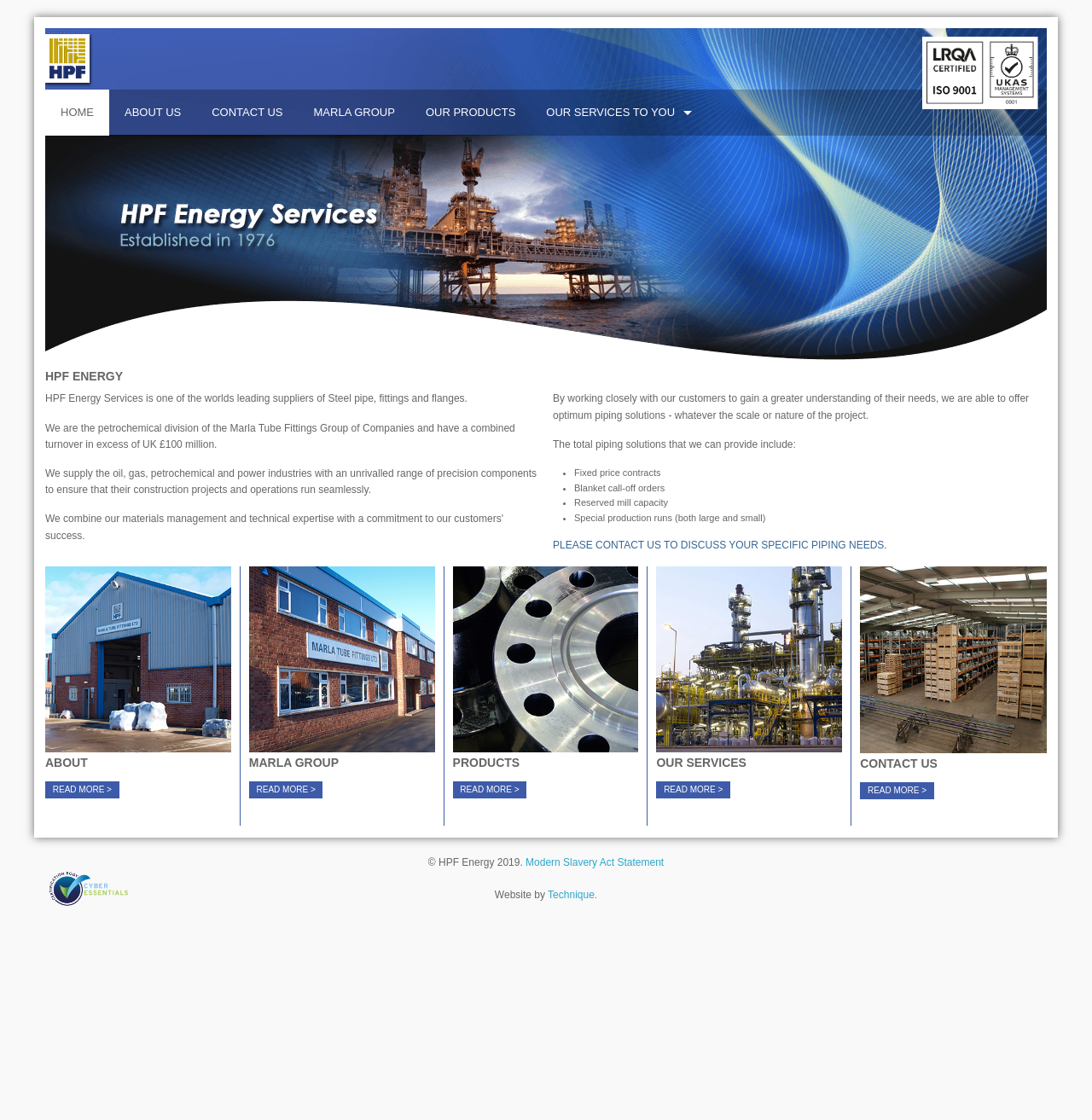What is the turnover of the Marla Tube Fittings Group of Companies?
Based on the image, answer the question with as much detail as possible.

The webpage states that HPF Energy is the petrochemical division of the Marla Tube Fittings Group of Companies and has a combined turnover in excess of UK £100 million.